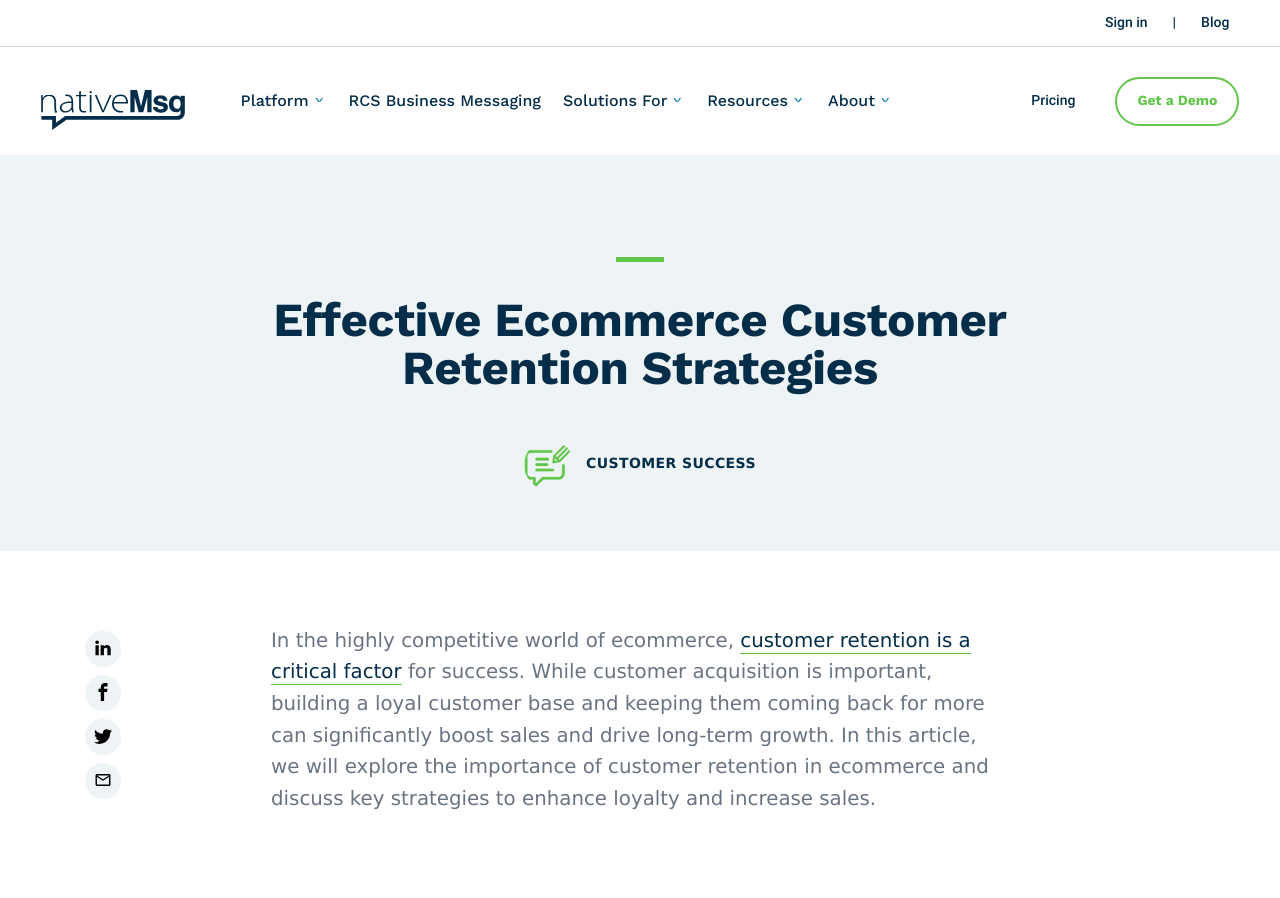Specify the bounding box coordinates for the region that must be clicked to perform the given instruction: "Read about Dave Fry's bio".

None